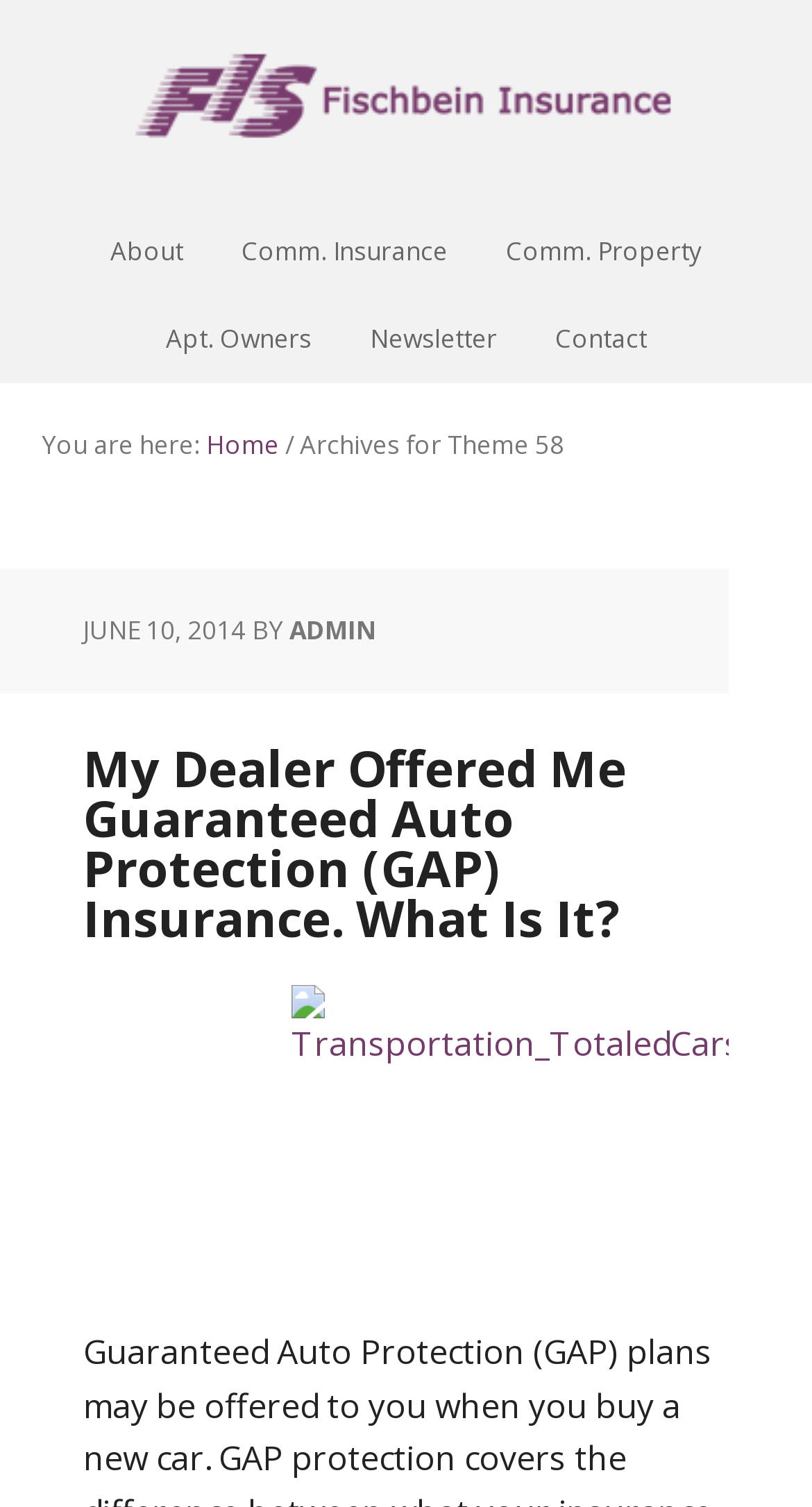Please identify the bounding box coordinates of the element's region that should be clicked to execute the following instruction: "Click on AGWIRED". The bounding box coordinates must be four float numbers between 0 and 1, i.e., [left, top, right, bottom].

None